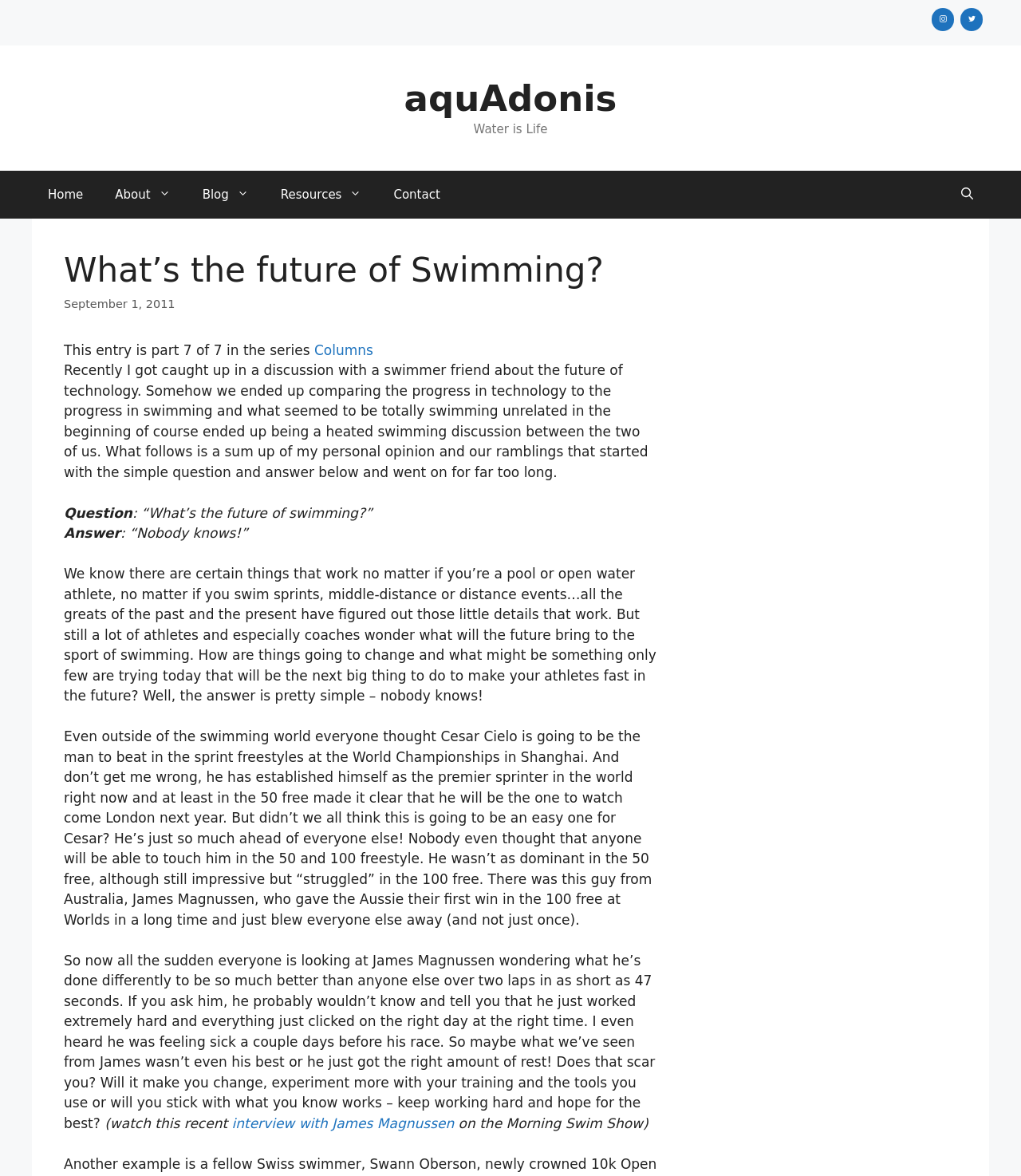Identify the bounding box coordinates for the UI element that matches this description: "aria-label="Open Search Bar"".

[0.926, 0.145, 0.969, 0.186]